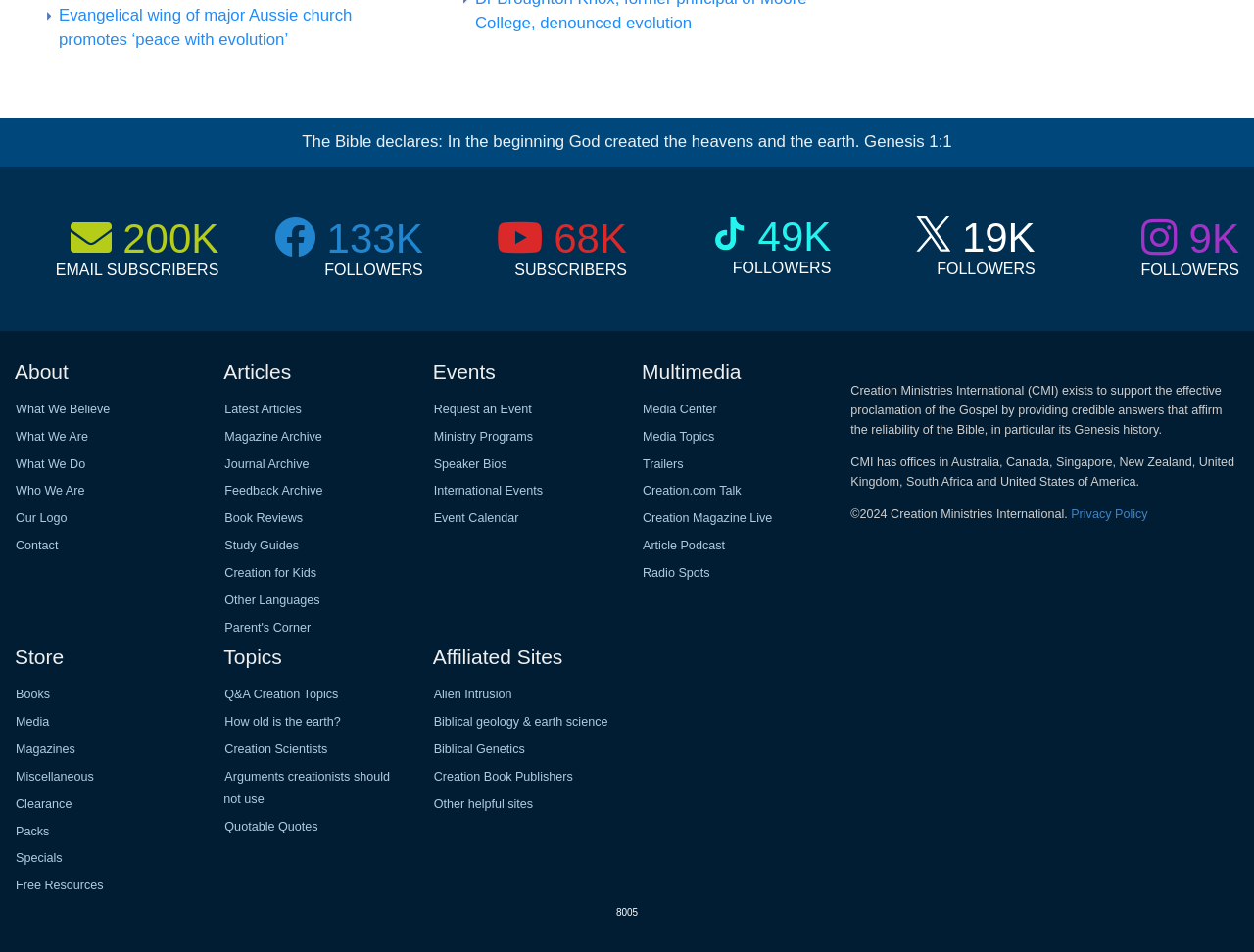Please provide the bounding box coordinate of the region that matches the element description: What We Do. Coordinates should be in the format (top-left x, top-left y, bottom-right x, bottom-right y) and all values should be between 0 and 1.

[0.001, 0.48, 0.068, 0.494]